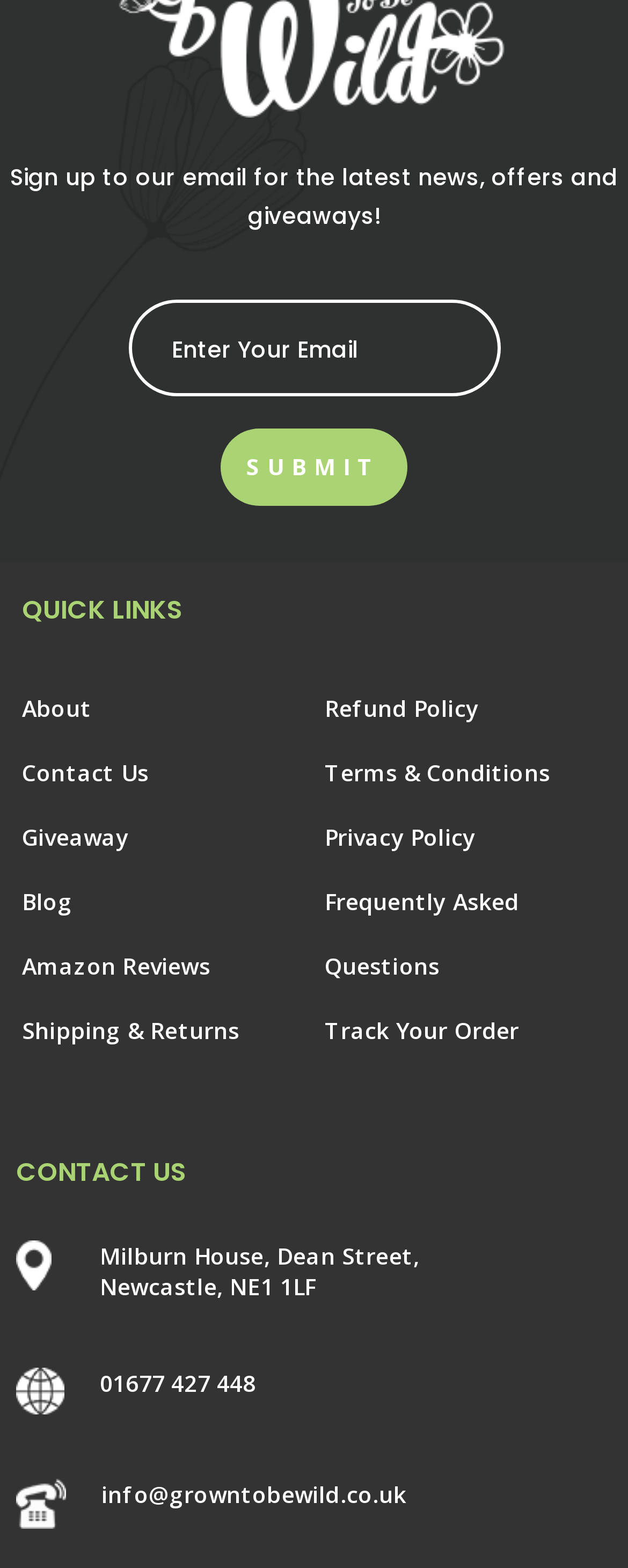Pinpoint the bounding box coordinates of the element to be clicked to execute the instruction: "Enter email address".

[0.204, 0.191, 0.796, 0.253]